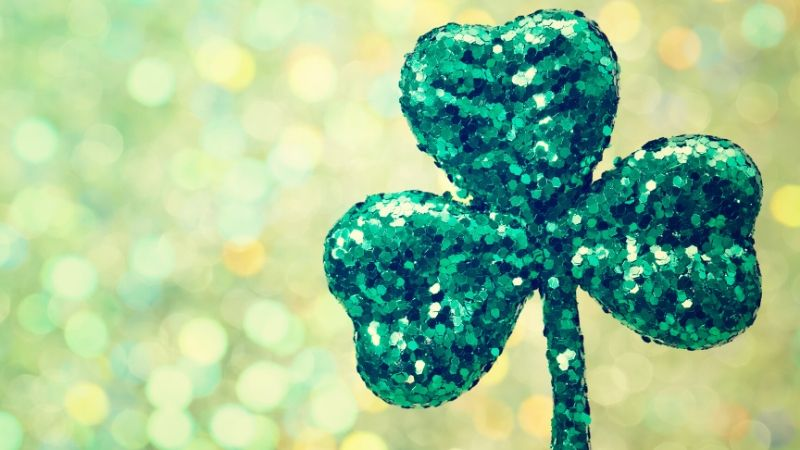How many leaves does the shamrock have? From the image, respond with a single word or brief phrase.

Three